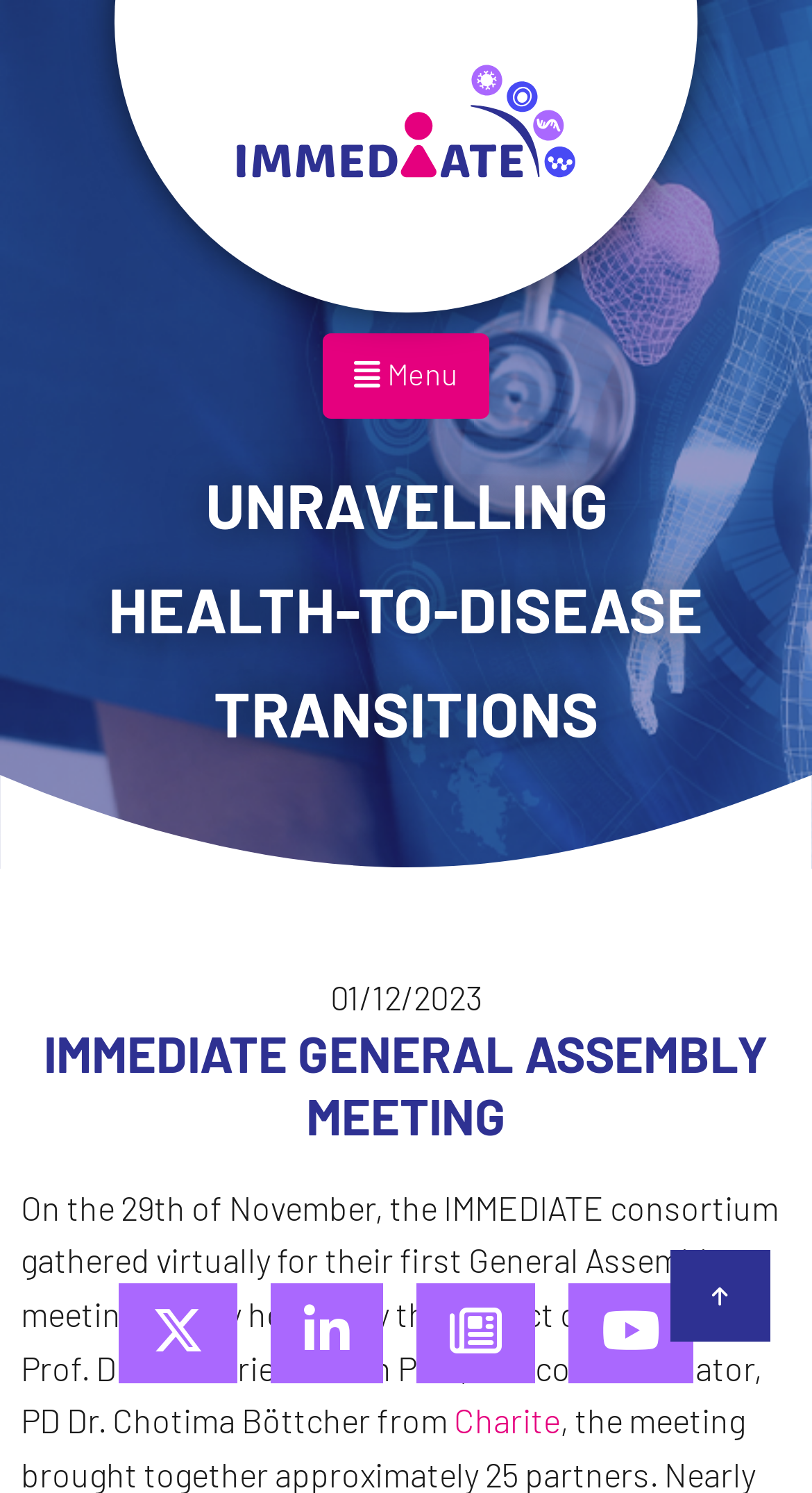Please locate the bounding box coordinates of the element that should be clicked to complete the given instruction: "check the time".

[0.026, 0.651, 0.974, 0.685]